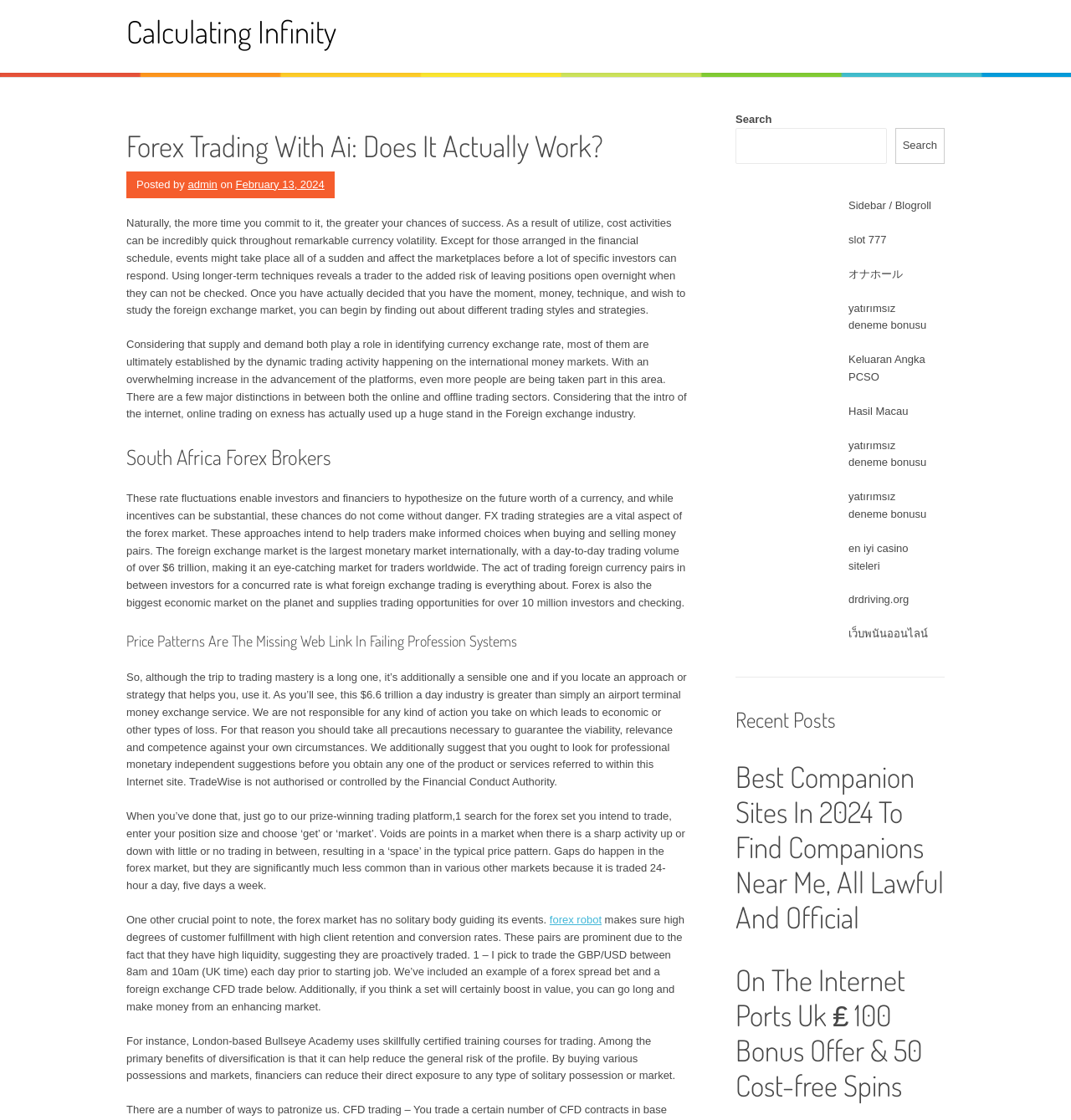Determine the bounding box coordinates of the region I should click to achieve the following instruction: "Click on the link 'admin'". Ensure the bounding box coordinates are four float numbers between 0 and 1, i.e., [left, top, right, bottom].

[0.175, 0.159, 0.203, 0.17]